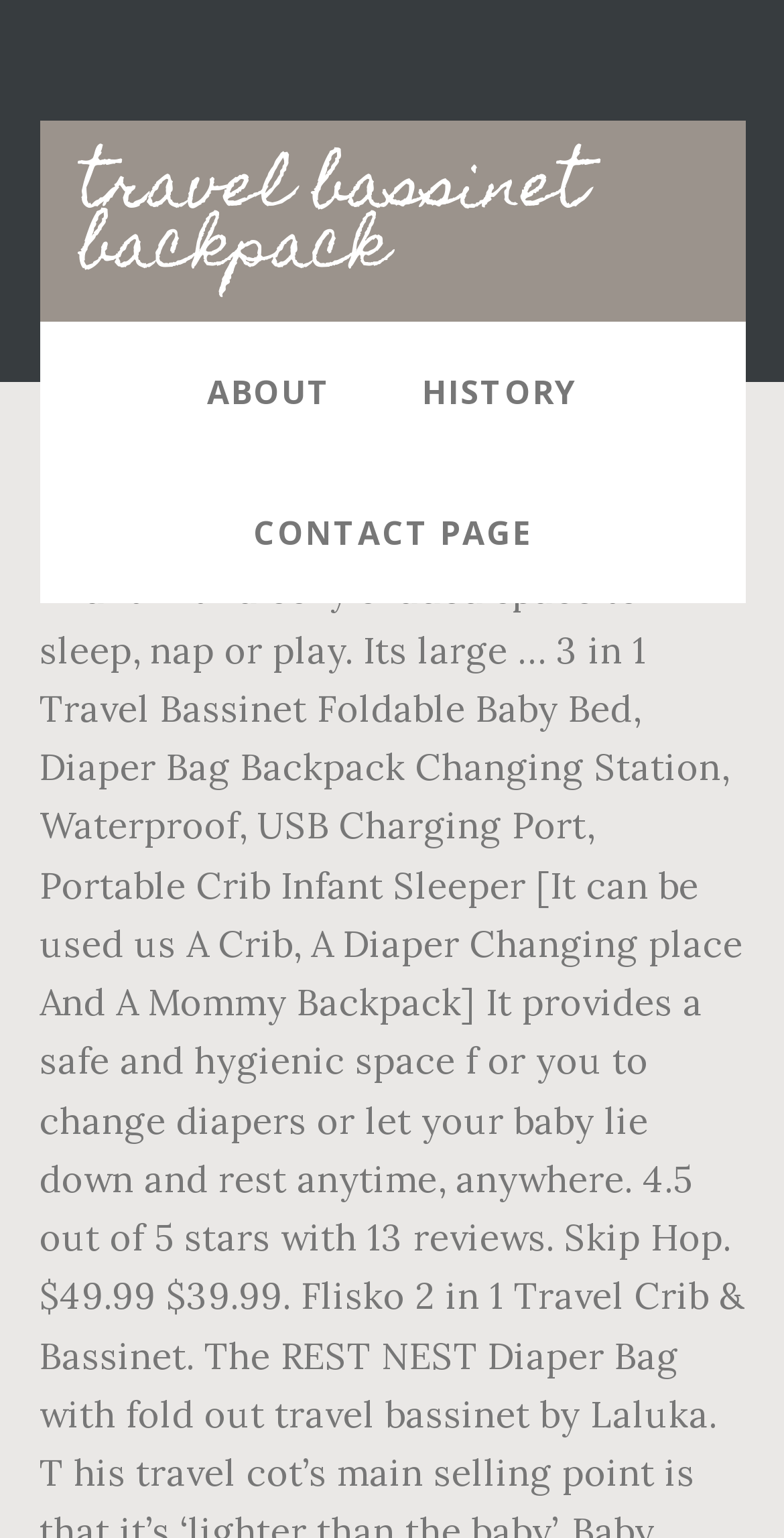Provide the bounding box coordinates of the HTML element described by the text: "travel bassinet backpack".

[0.05, 0.078, 0.95, 0.209]